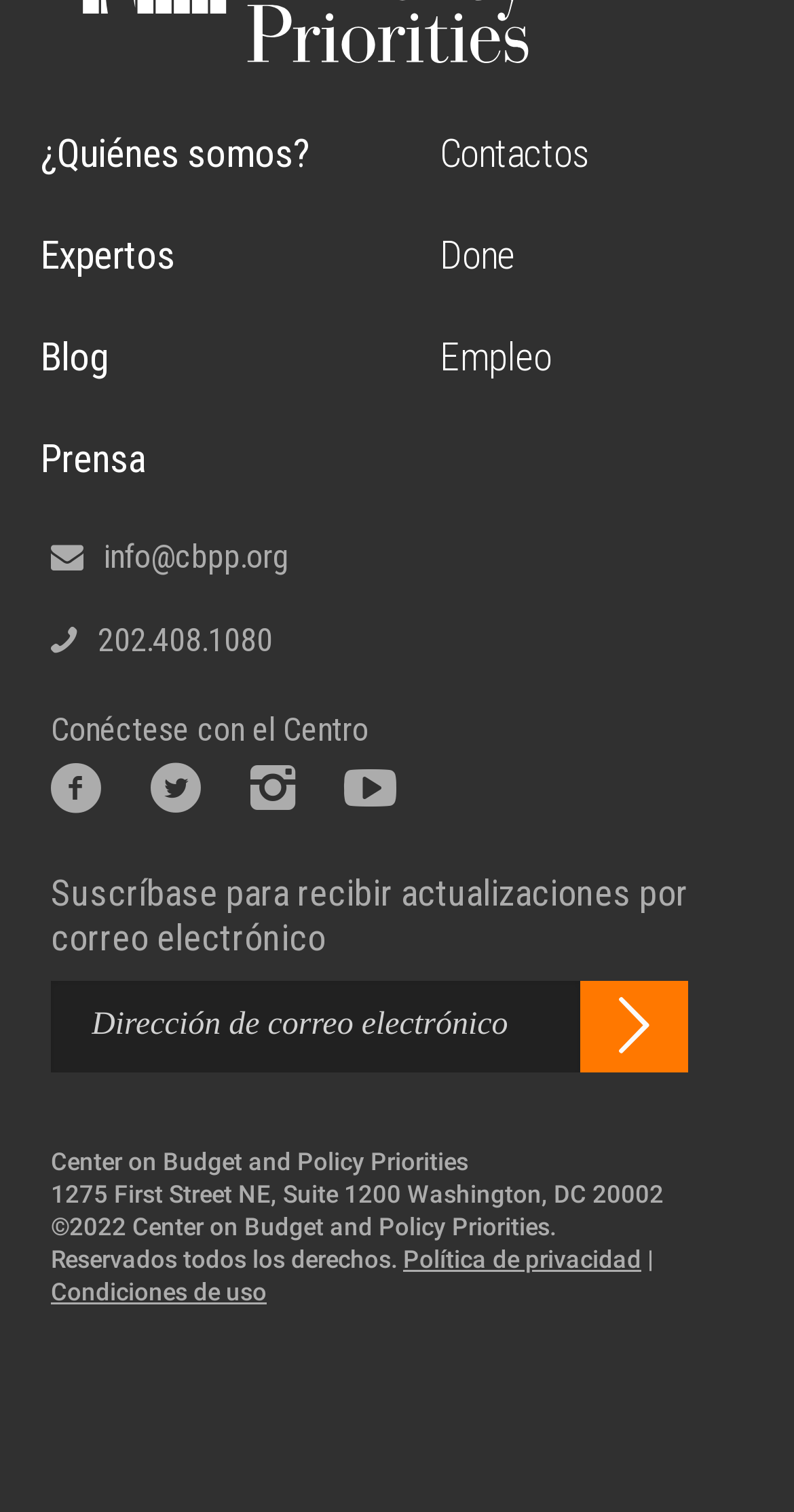Given the webpage screenshot, identify the bounding box of the UI element that matches this description: "info@cbpp.org".

[0.131, 0.355, 0.364, 0.381]